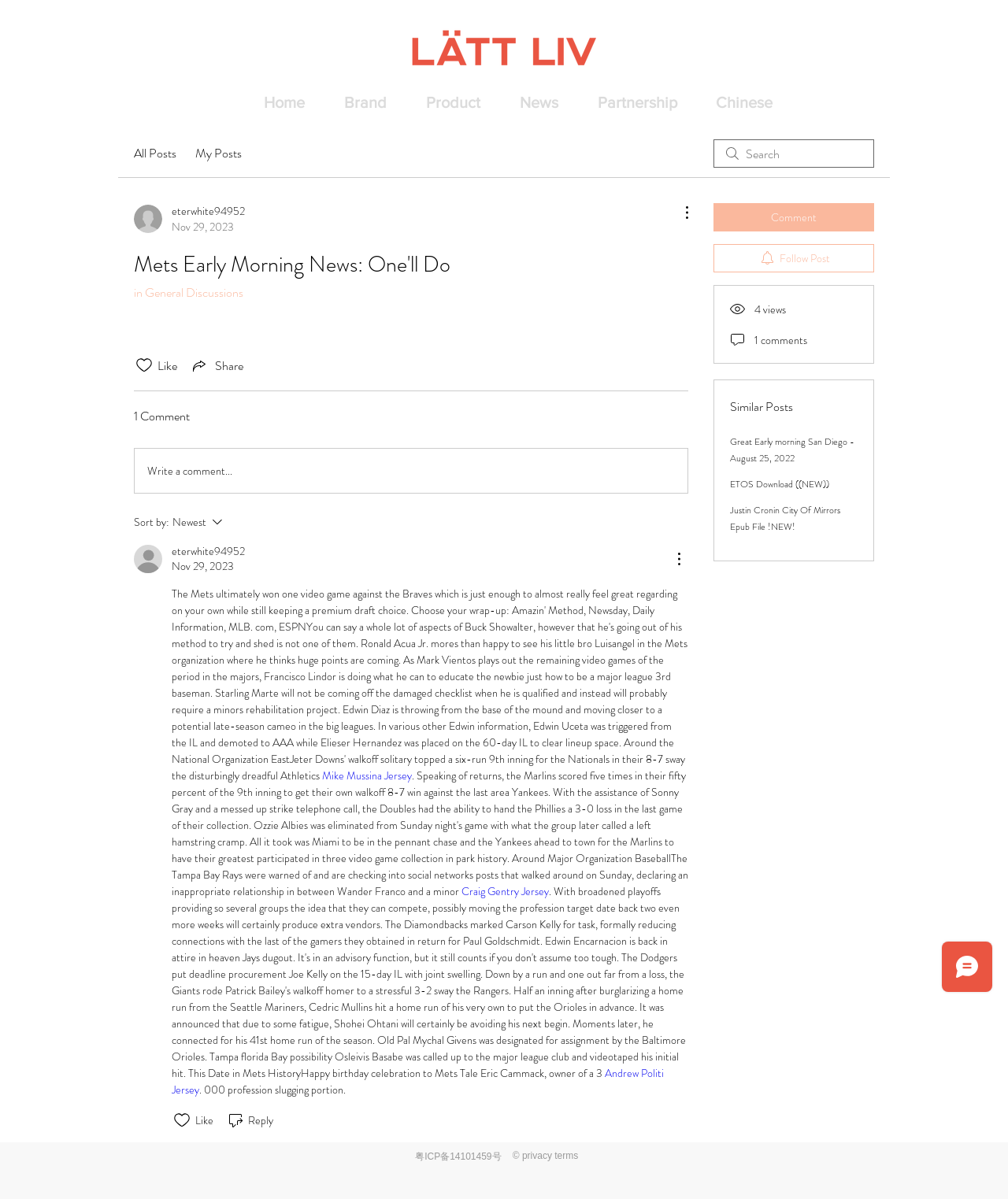Reply to the question with a single word or phrase:
What type of website is this?

Blog